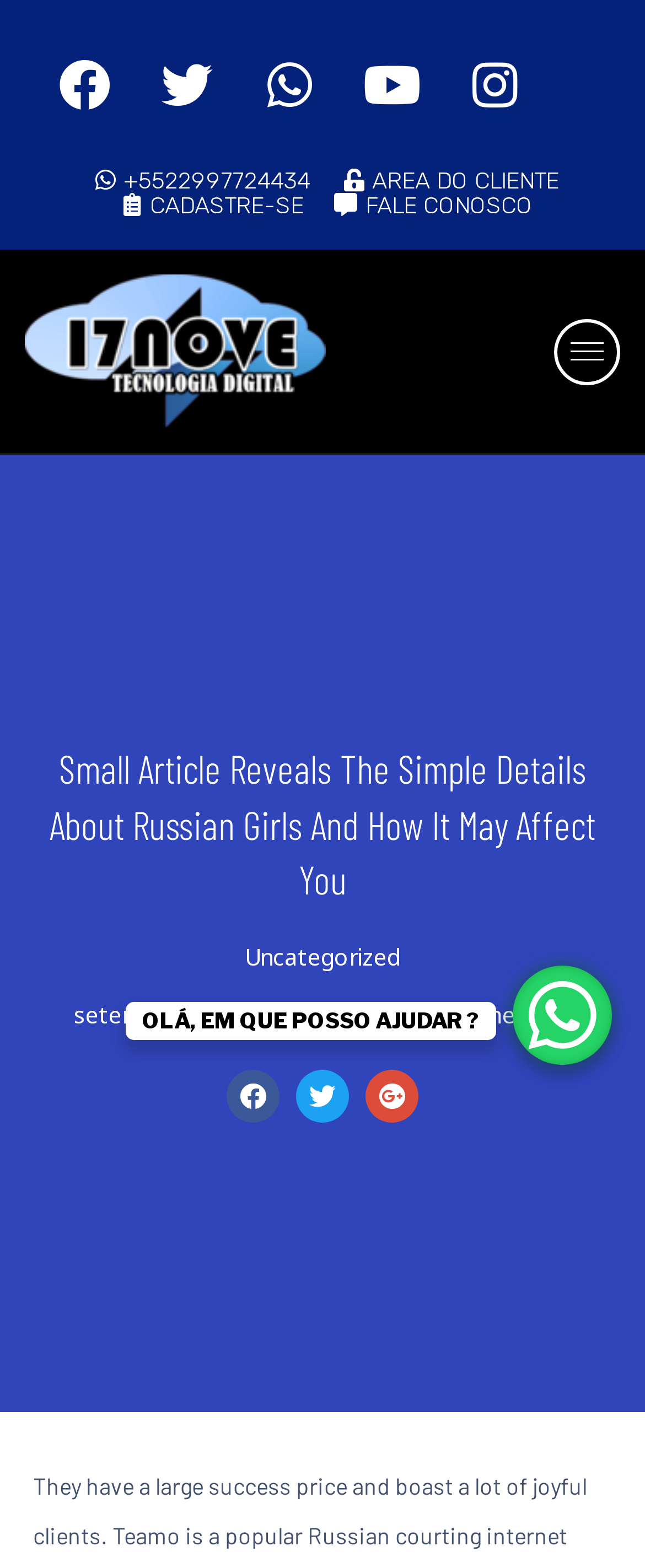Answer this question in one word or a short phrase: How many comments are there on the article?

0